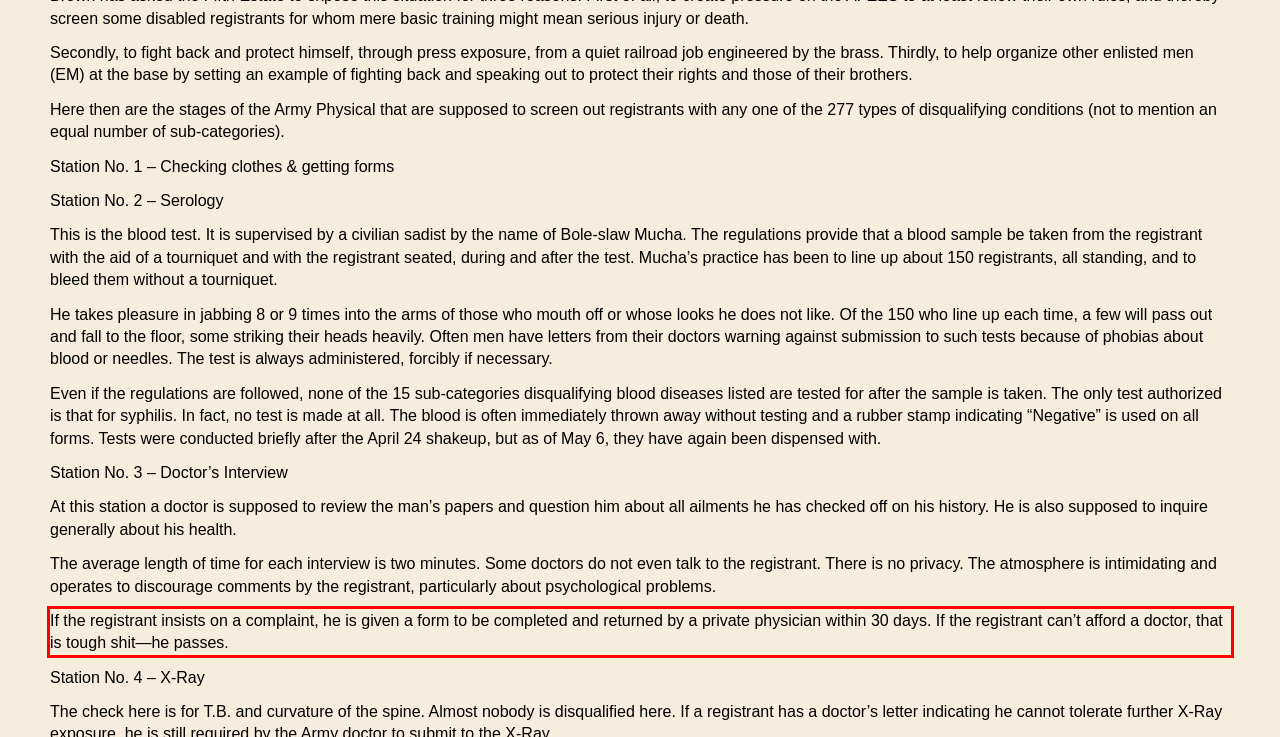Please look at the webpage screenshot and extract the text enclosed by the red bounding box.

If the registrant insists on a complaint, he is given a form to be completed and returned by a private physician within 30 days. If the registrant can’t afford a doctor, that is tough shit—he passes.